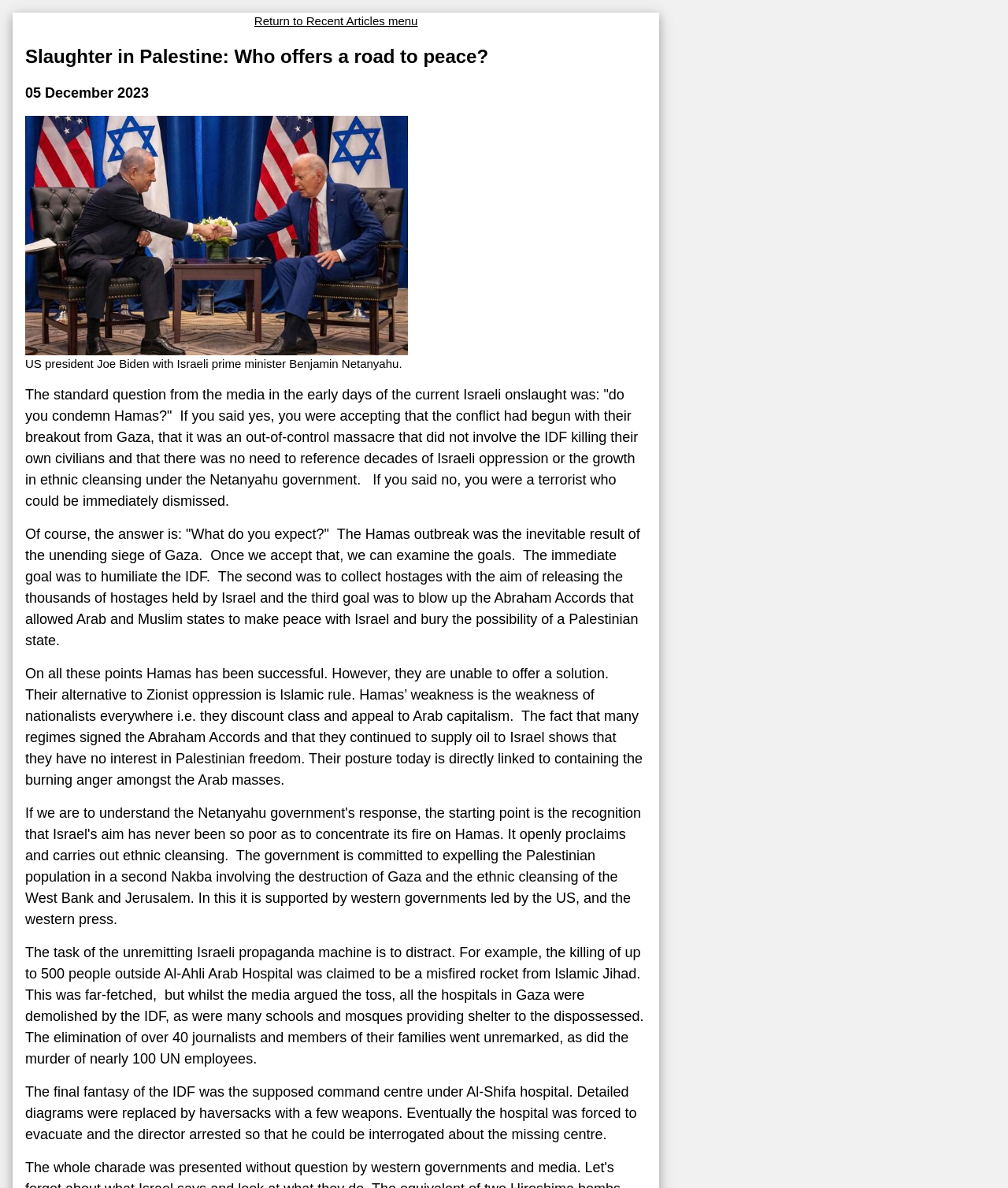How many journalists were killed?
Answer with a single word or phrase by referring to the visual content.

Over 40